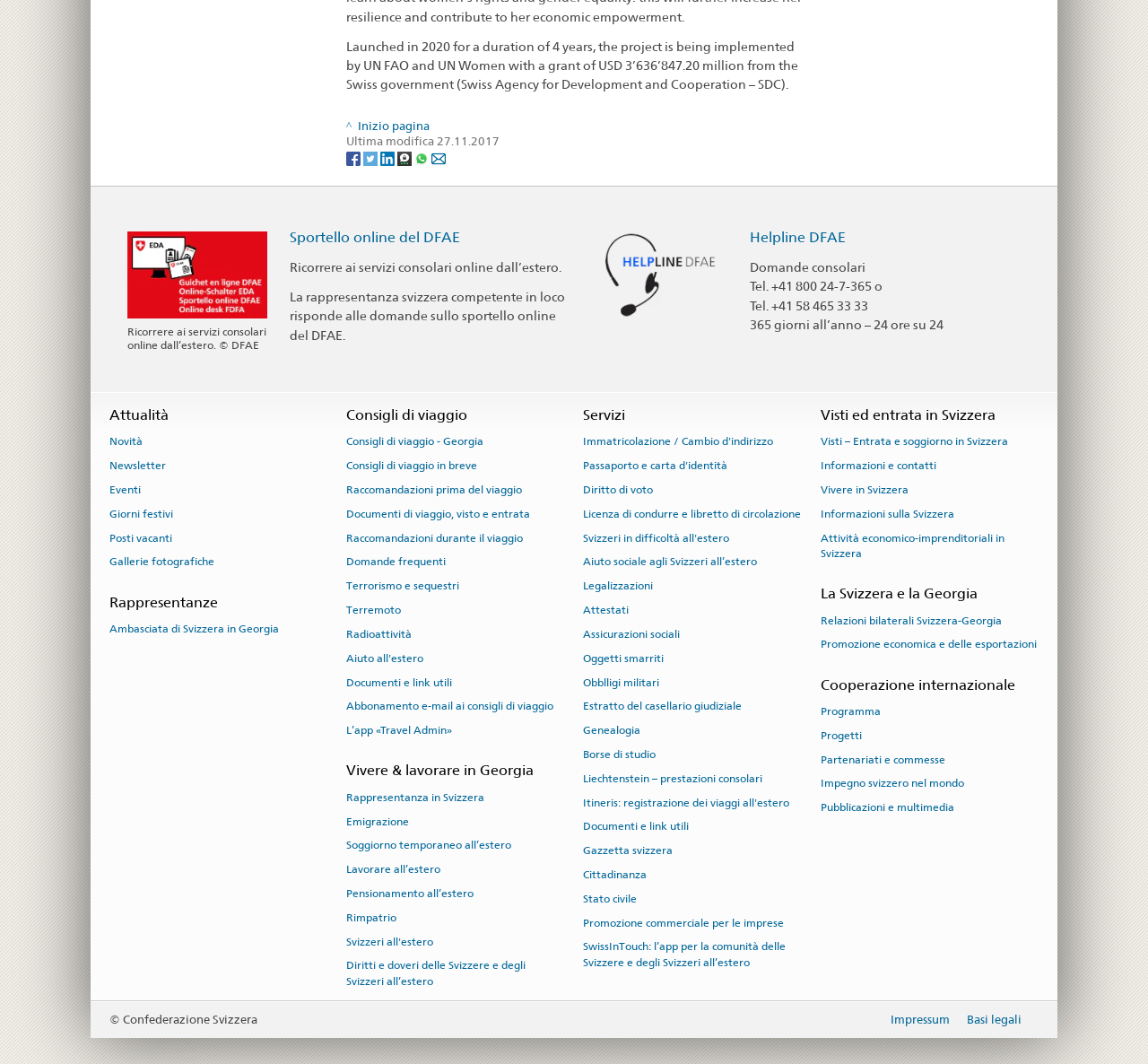Answer the question in a single word or phrase:
What is the name of the online service?

Sportello online del DFAE